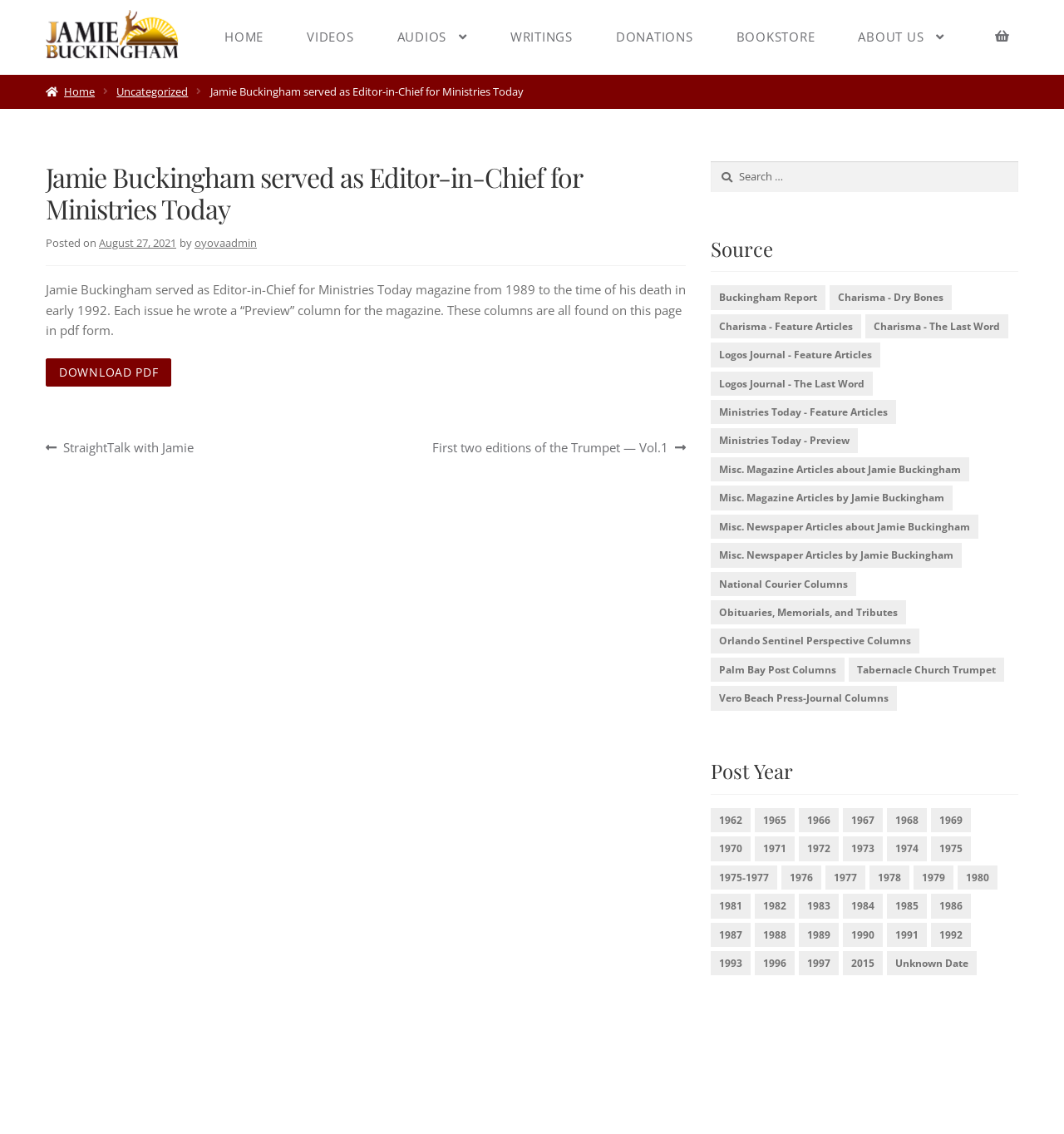What is the name of the magazine where Jamie Buckingham wrote 'Feature Articles'?
We need a detailed and exhaustive answer to the question. Please elaborate.

The webpage lists various categories of articles written by Jamie Buckingham, and one of them is 'Charisma - Feature Articles'.